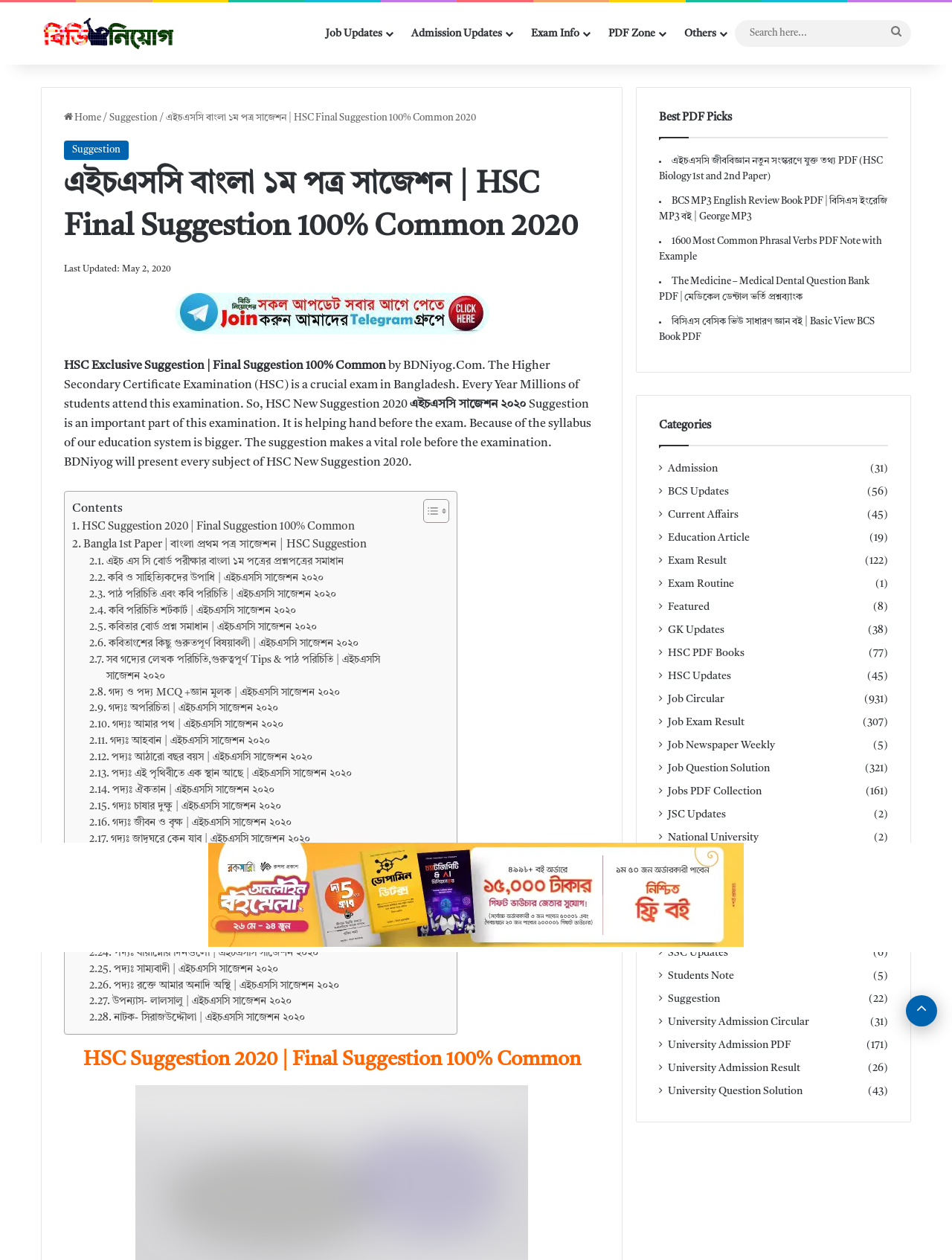What is the purpose of the search bar?
With the help of the image, please provide a detailed response to the question.

The search bar is located at the top-right corner of the webpage, and it allows users to search for specific content within the website. The search bar is accompanied by a 'Search here...' placeholder text and a search button.